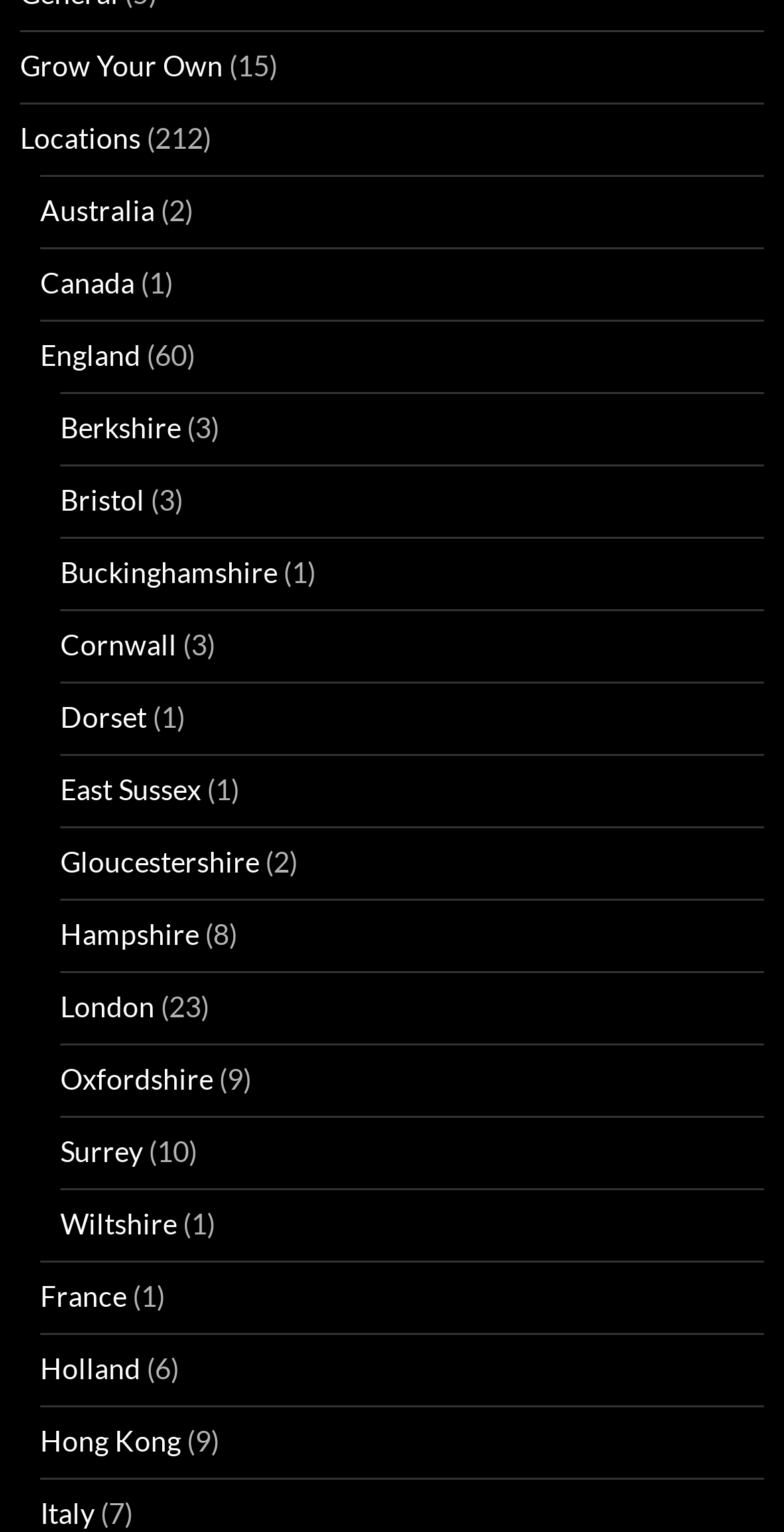Please find the bounding box coordinates of the section that needs to be clicked to achieve this instruction: "Learn about London".

[0.077, 0.646, 0.197, 0.668]